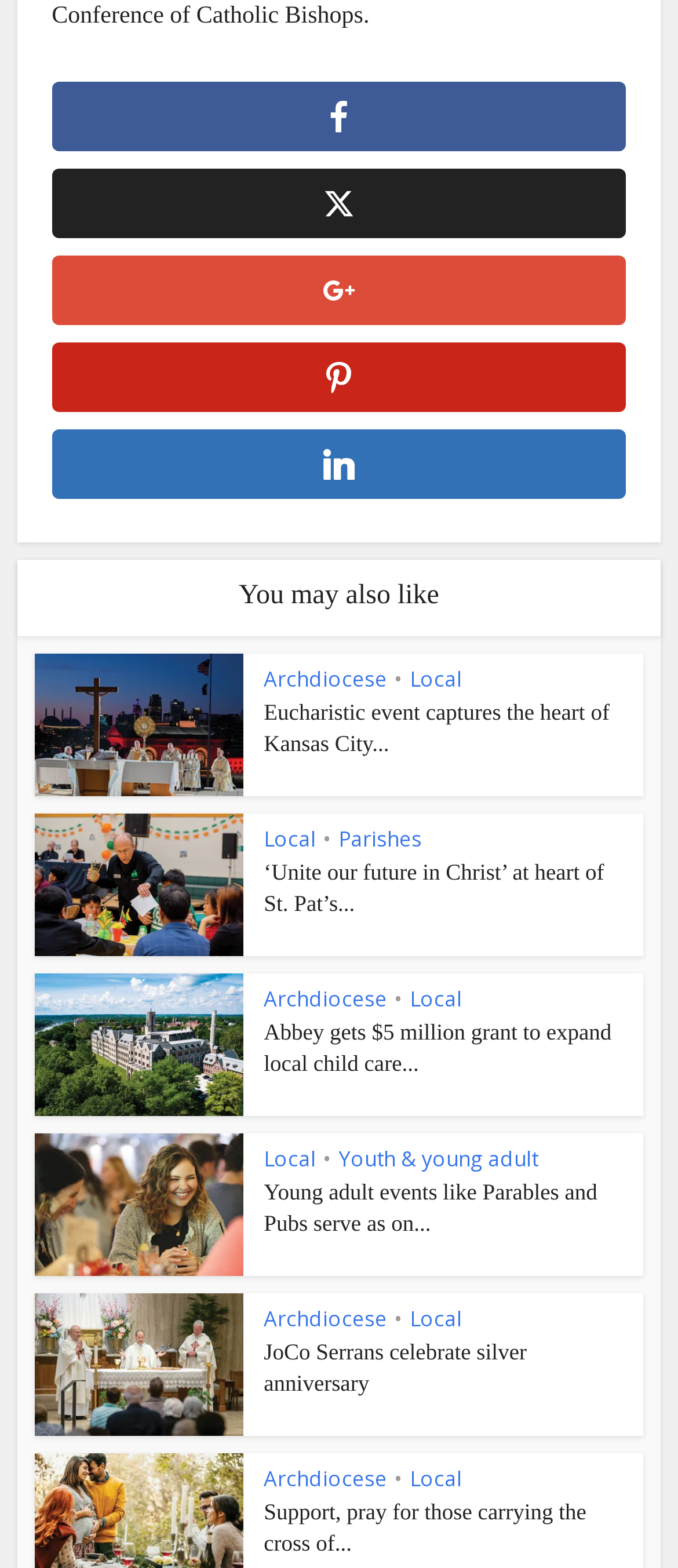What is the category of the first article? Based on the screenshot, please respond with a single word or phrase.

Archdiocese